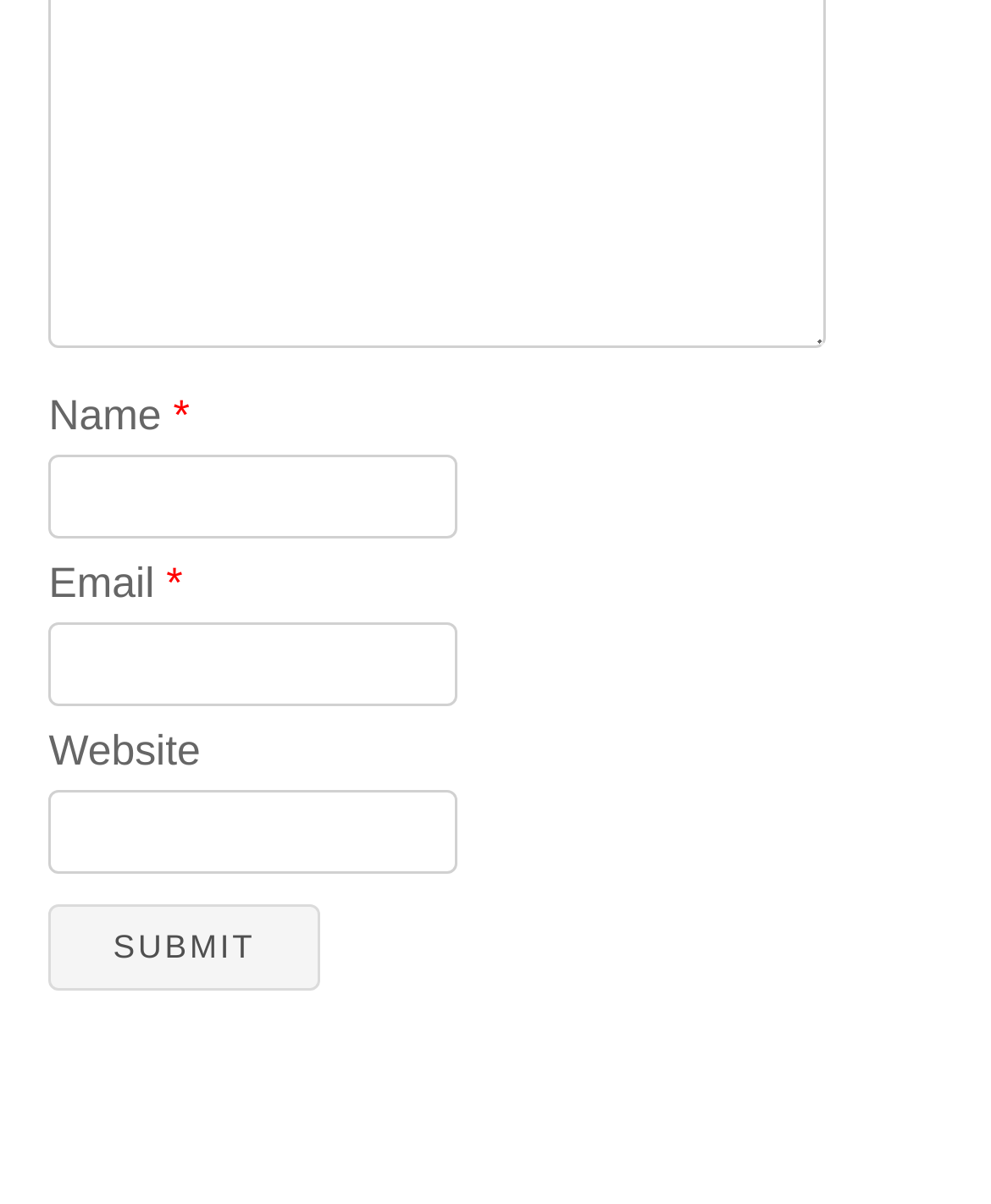What is the first field to fill in?
Use the image to answer the question with a single word or phrase.

Name